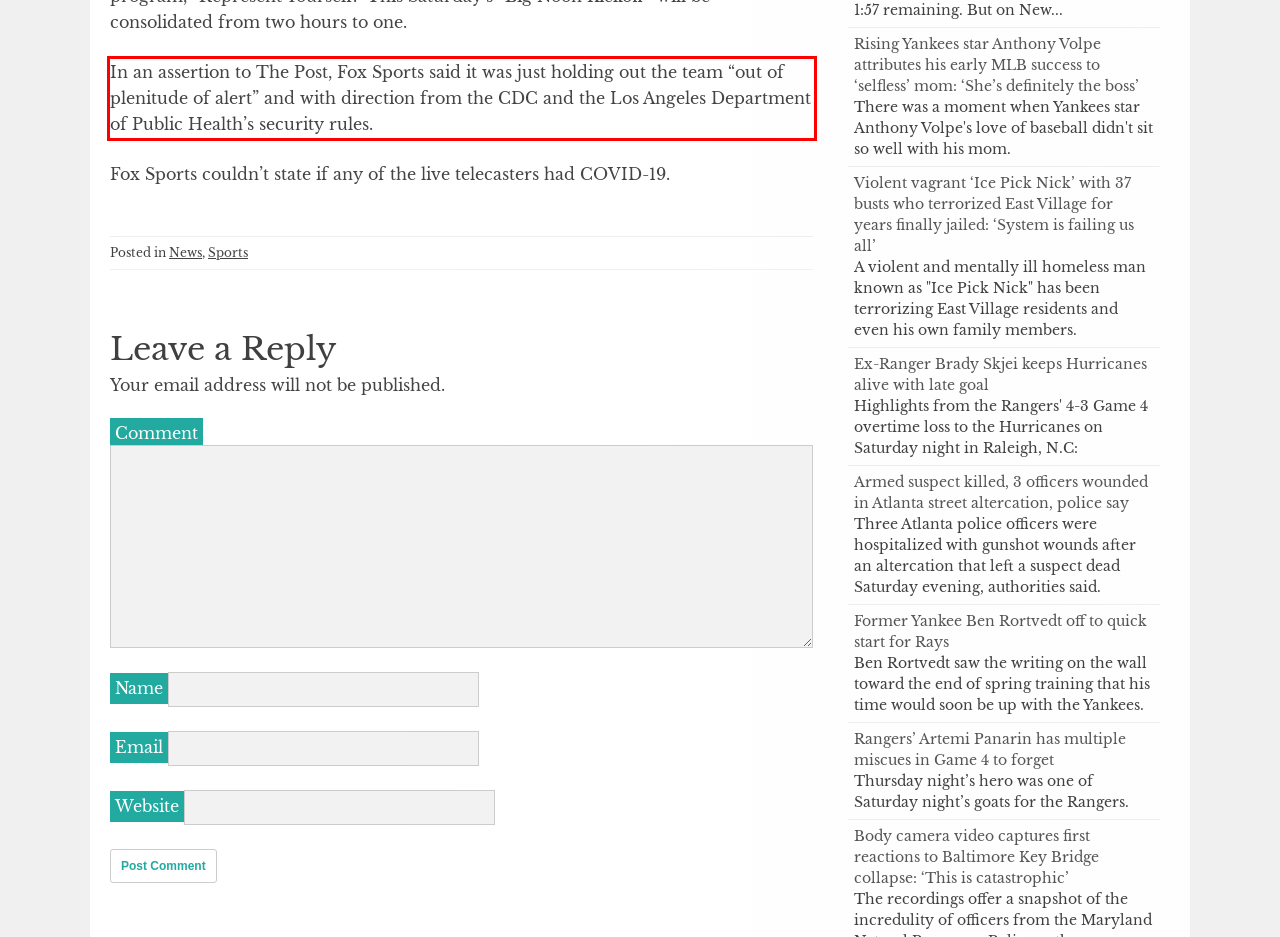Locate the red bounding box in the provided webpage screenshot and use OCR to determine the text content inside it.

In an assertion to The Post, Fox Sports said it was just holding out the team “out of plenitude of alert” and with direction from the CDC and the Los Angeles Department of Public Health’s security rules.